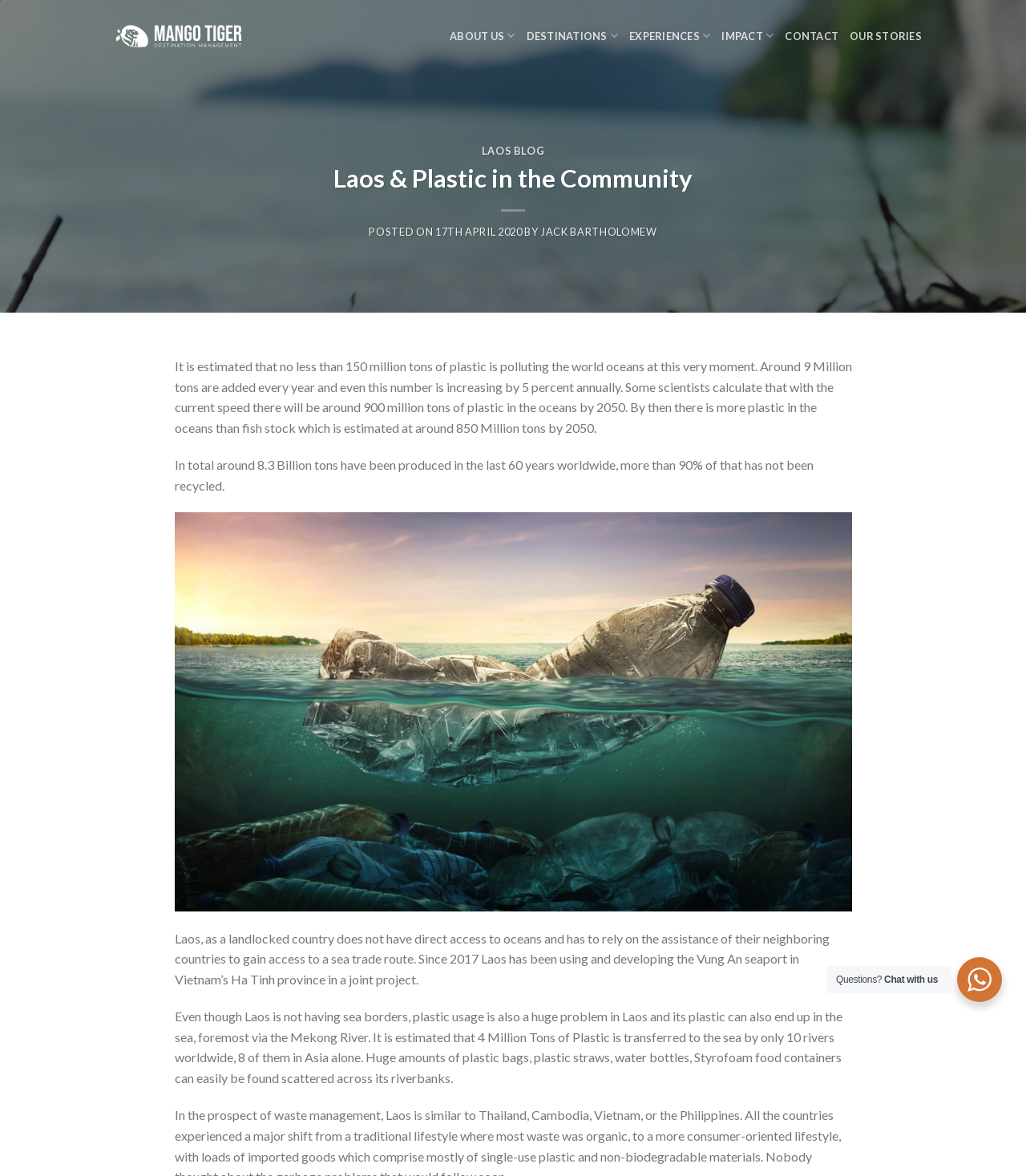Please identify the coordinates of the bounding box that should be clicked to fulfill this instruction: "Search for something".

None